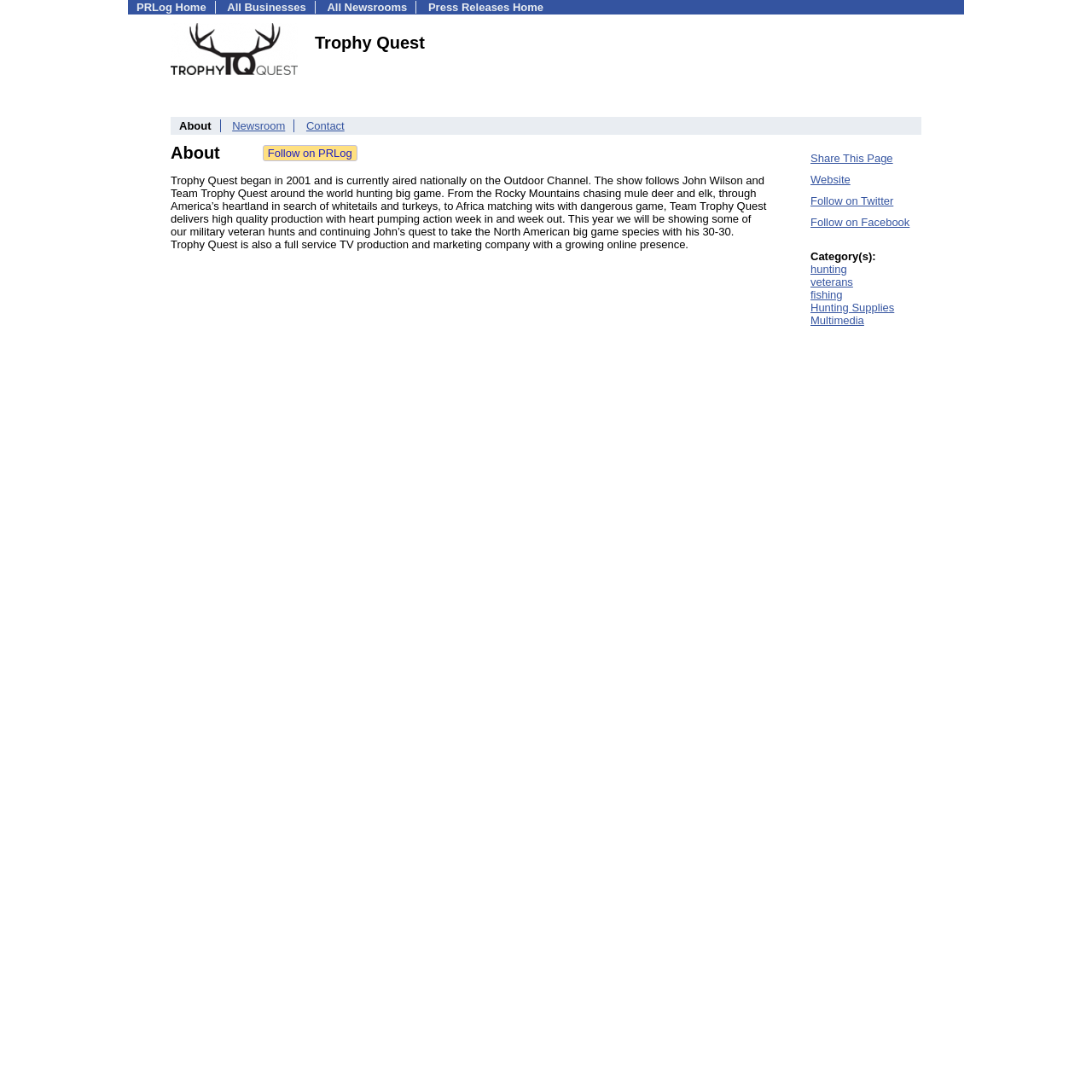Determine the bounding box coordinates of the element that should be clicked to execute the following command: "Go to PRLog Home".

[0.125, 0.001, 0.189, 0.012]